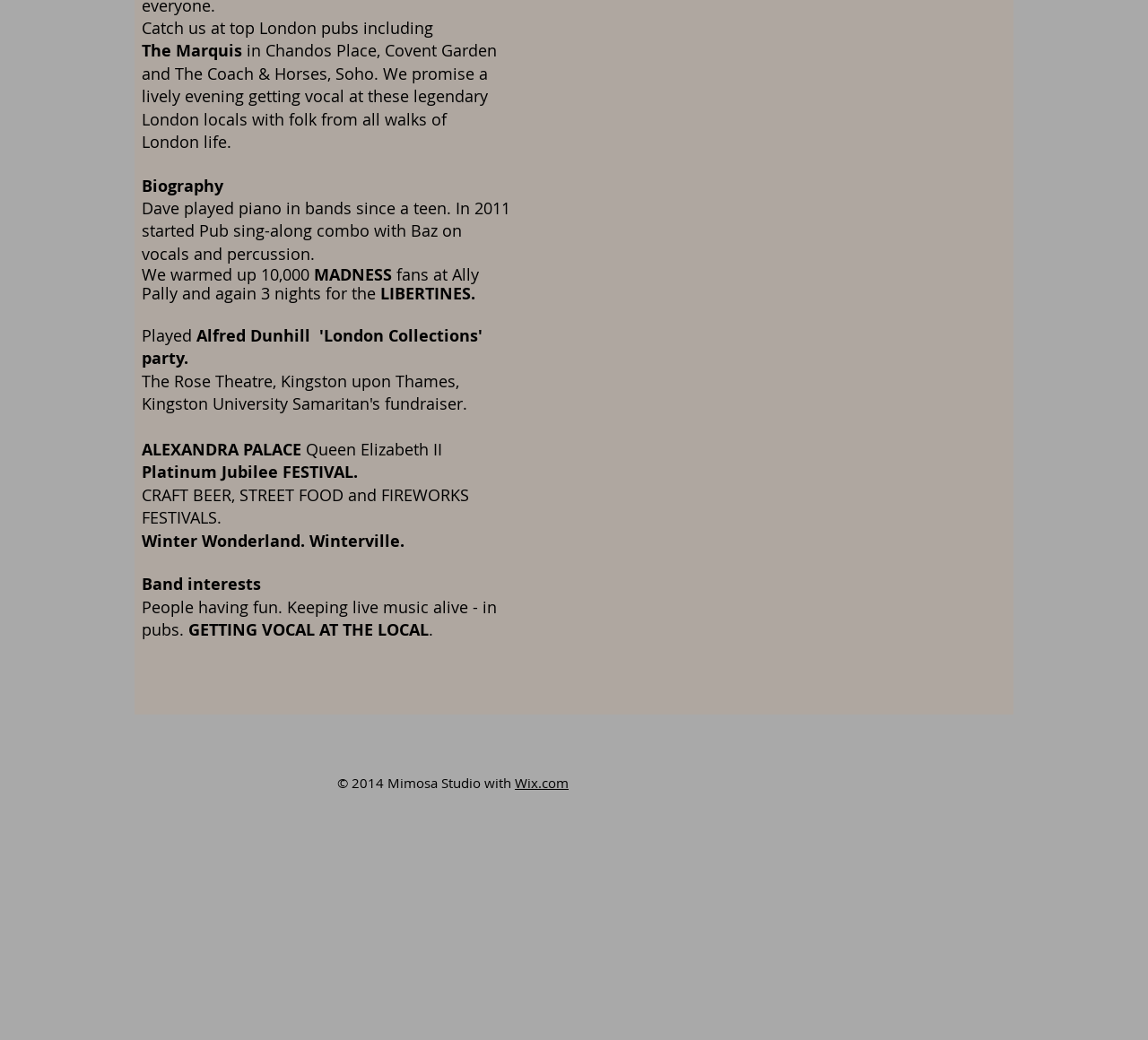Provide a one-word or one-phrase answer to the question:
What is the name of the band's lead vocalist?

Baz